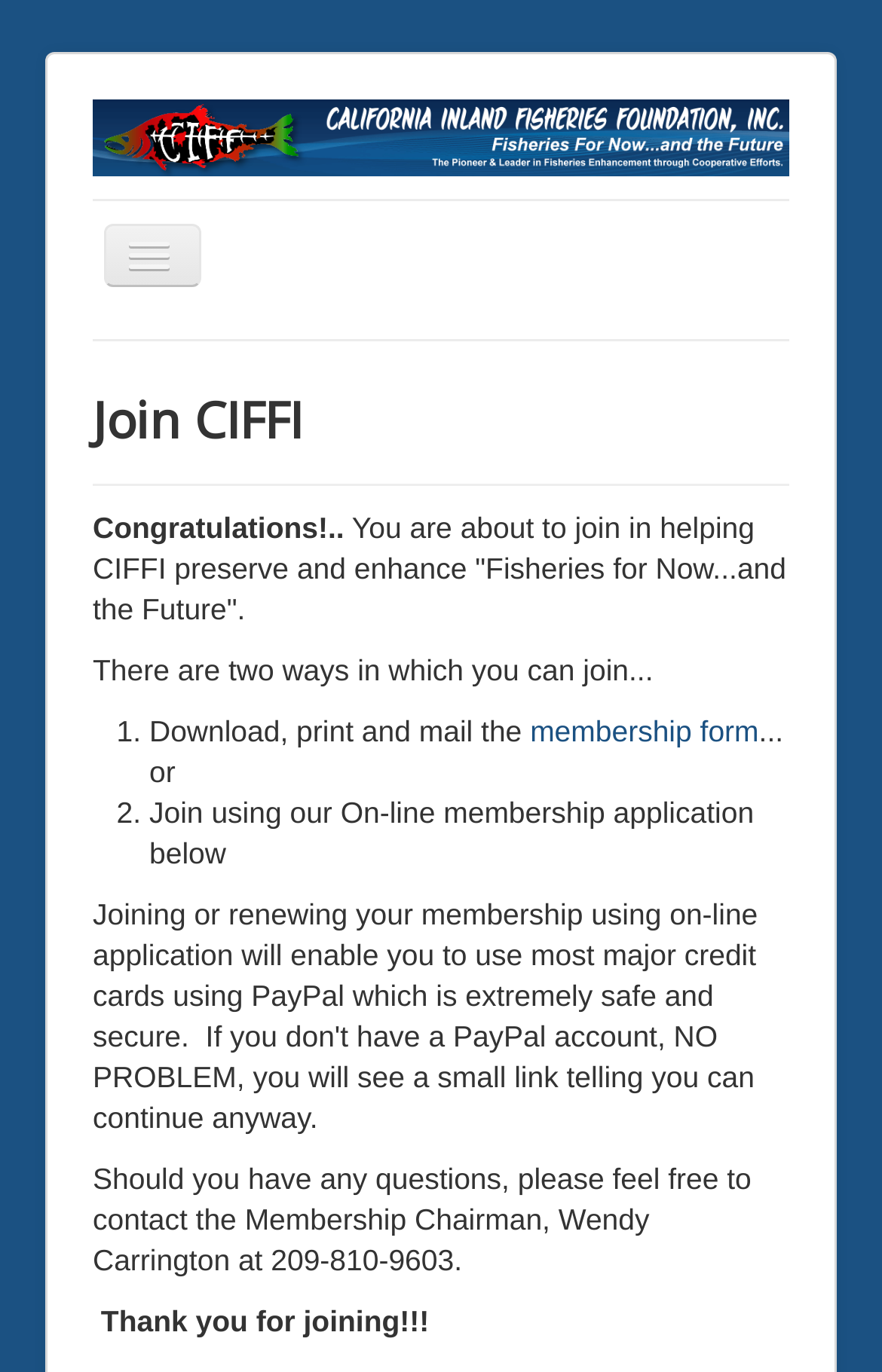Pinpoint the bounding box coordinates of the area that should be clicked to complete the following instruction: "Explore wooden pallets". The coordinates must be given as four float numbers between 0 and 1, i.e., [left, top, right, bottom].

None